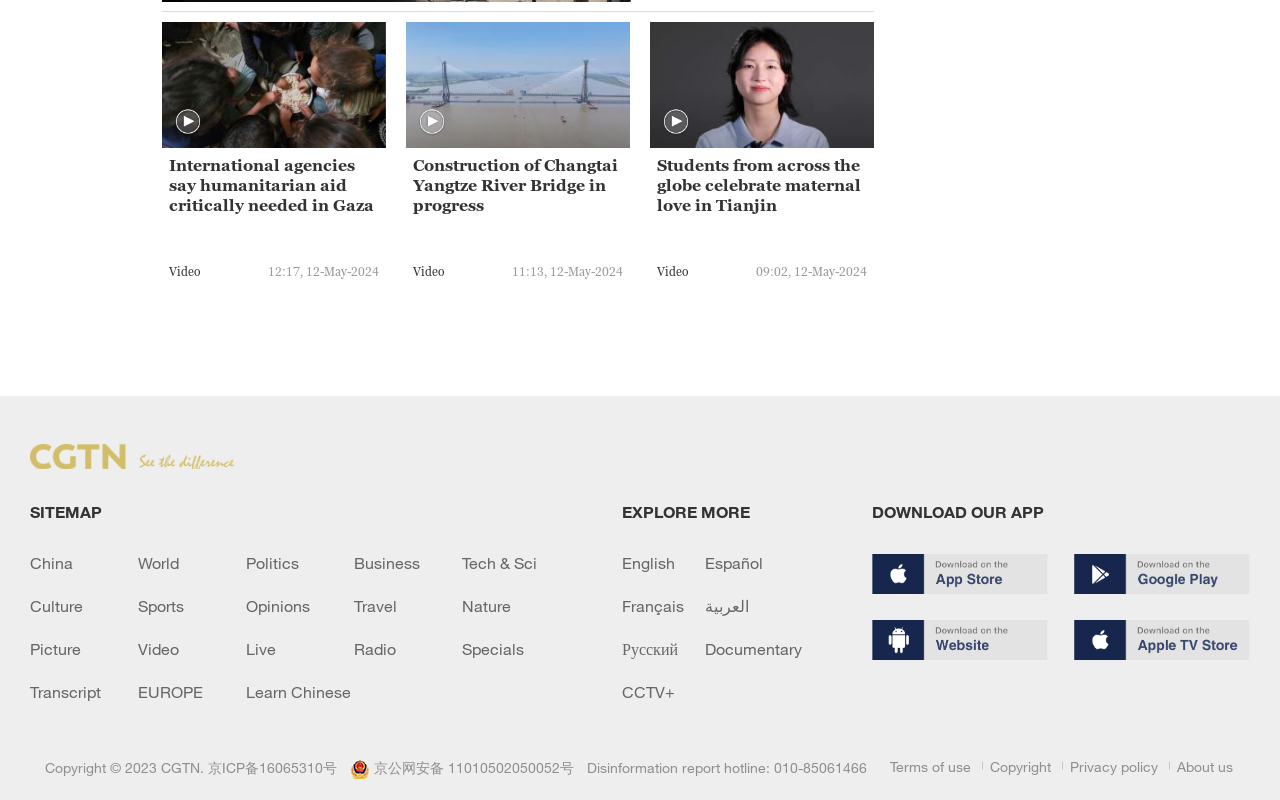Please identify the bounding box coordinates of the element's region that should be clicked to execute the following instruction: "Change the language to Español". The bounding box coordinates must be four float numbers between 0 and 1, i.e., [left, top, right, bottom].

[0.551, 0.693, 0.629, 0.715]